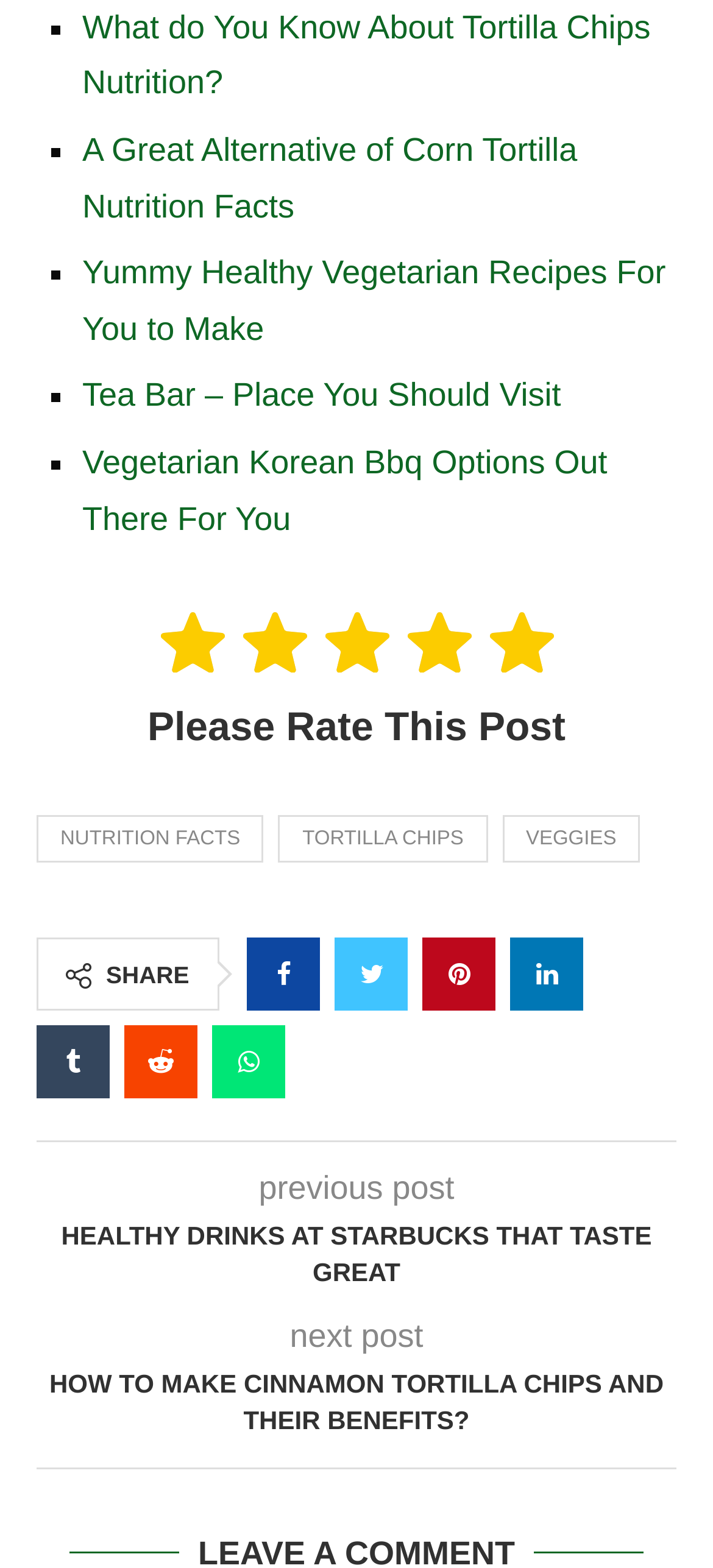Using the information from the screenshot, answer the following question thoroughly:
What is the topic of the first link?

The first link on the webpage has the text 'What do You Know About Tortilla Chips Nutrition?' which suggests that the topic of the link is related to the nutrition facts of tortilla chips.